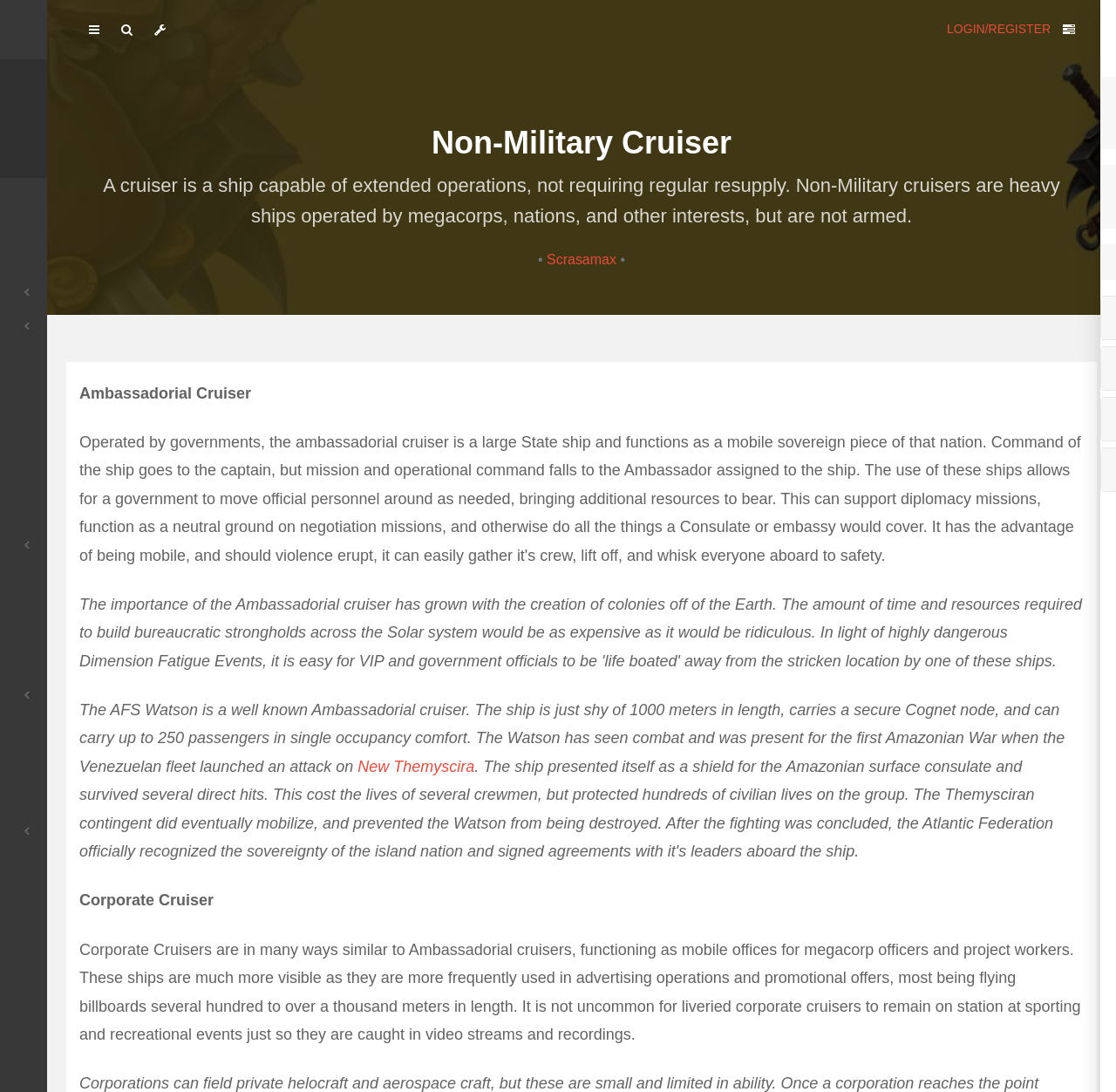What is the length of the AFS Watson?
Please give a well-detailed answer to the question.

The article states that the AFS Watson is 'just shy of 1000 meters in length', indicating that it is almost 1000 meters long.